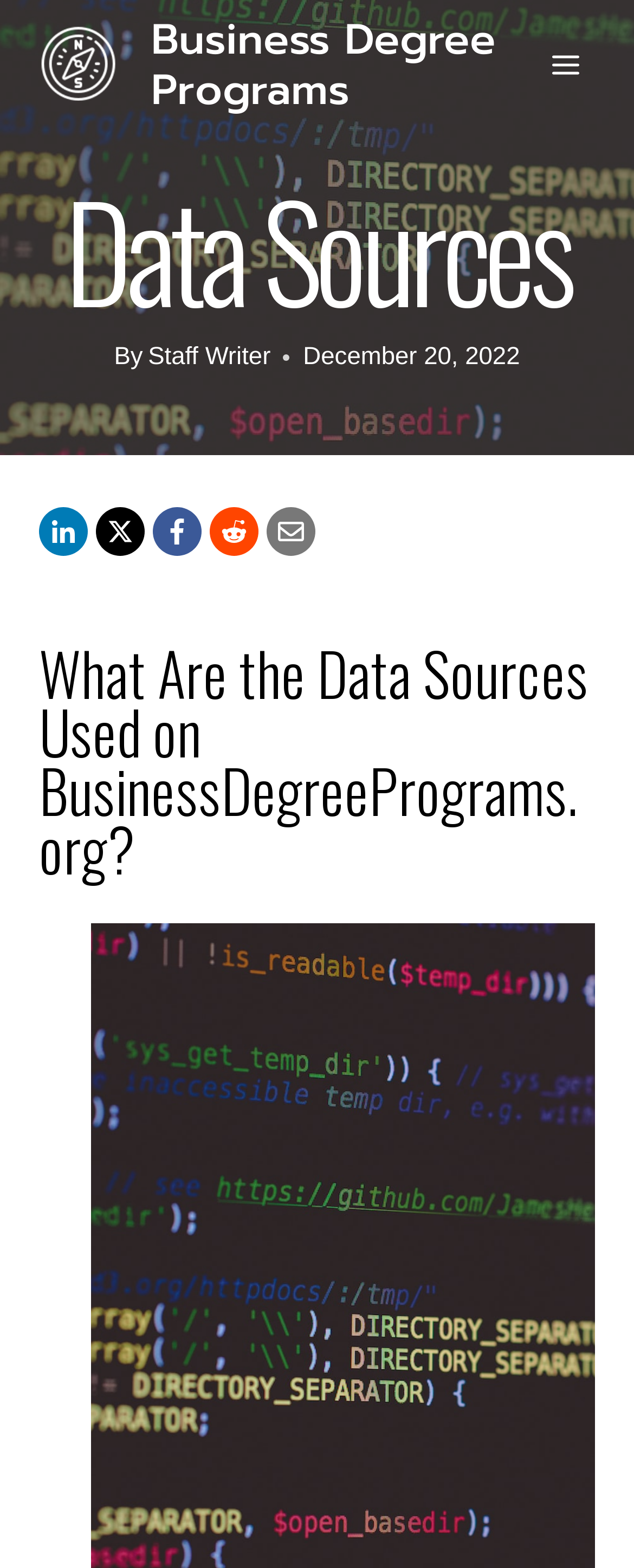What is the name of the logo?
Answer the question with a detailed explanation, including all necessary information.

I found the logo by looking at the image element with the bounding box coordinates [0.062, 0.016, 0.19, 0.067] and the OCR text 'Business Degree Programs Logo'.